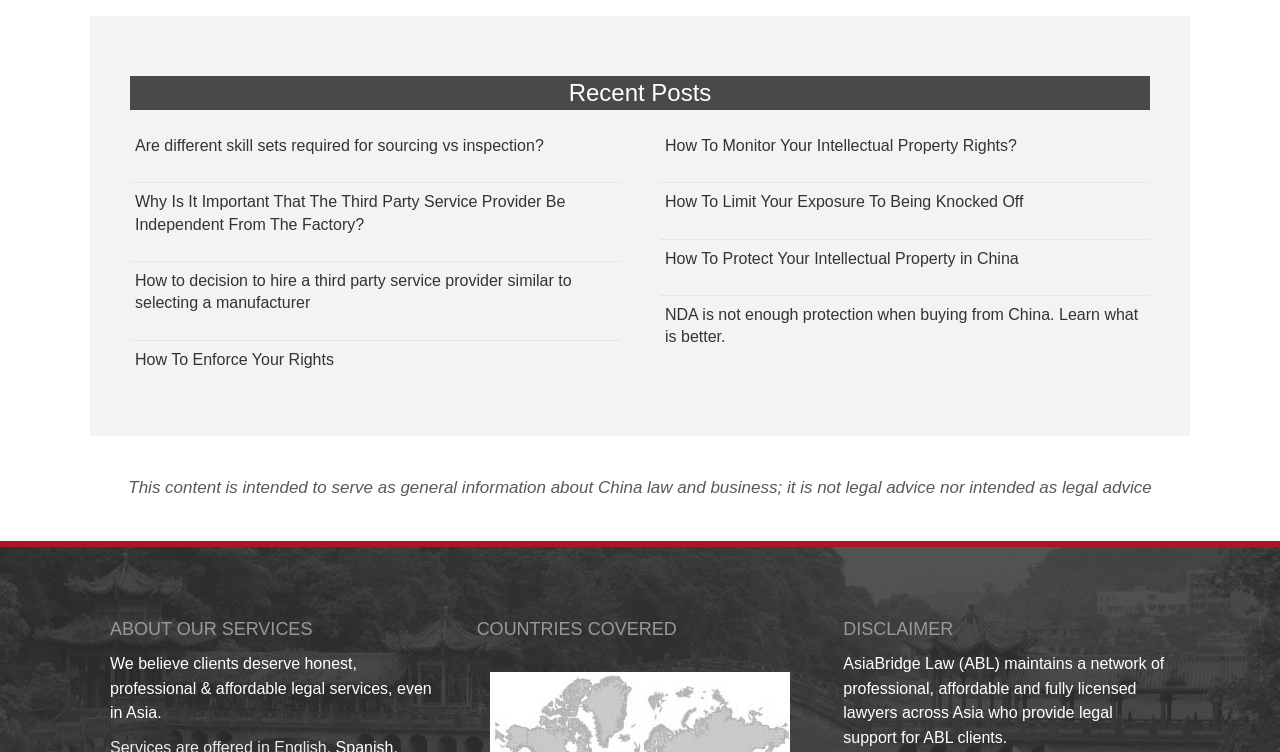Identify the bounding box of the UI element that matches this description: "Recent Posts".

[0.444, 0.105, 0.556, 0.141]